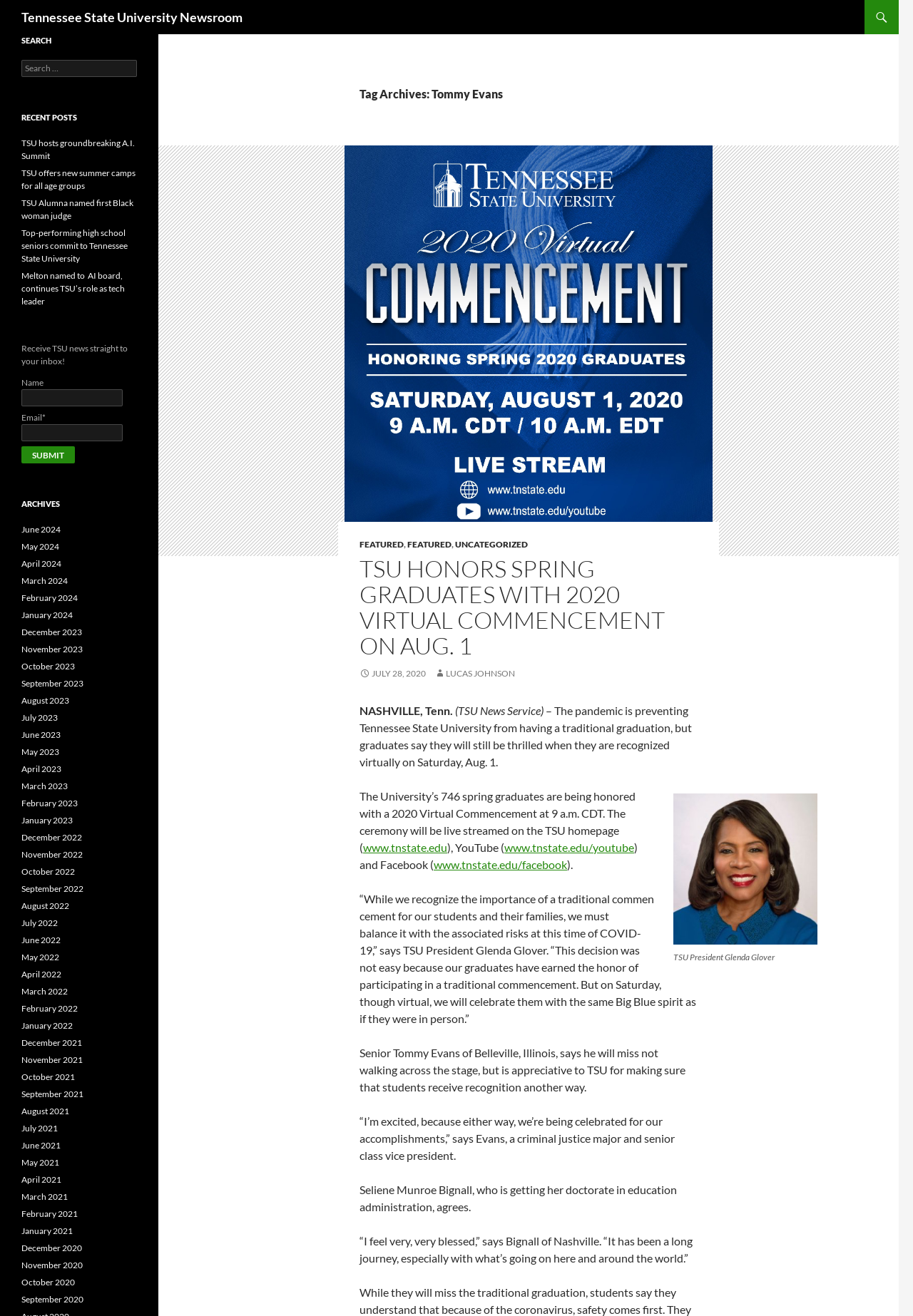What is the name of the university?
Please elaborate on the answer to the question with detailed information.

I found the answer by looking at the heading 'Tennessee State University Newsroom' at the top of the webpage, which suggests that the webpage is related to Tennessee State University.